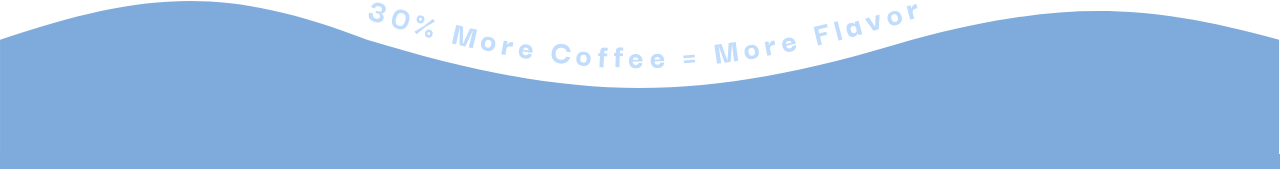Describe all the important aspects and details of the image.

The image features a flowing, wavy blue background that sets a vibrant and whimsical tone. Superimposed on this backdrop is a stylized text that reads "30% More Coffee = More Flavor," elegantly arched to enhance its visual appeal. The letters are designed in a light blue color, creating a soft contrast against the background and making the text approachable and eye-catching. This image serves as an engaging promotional element, emphasizing the increased coffee content and flavor profile, likely in conjunction with a product highlighting its enhanced taste experience.